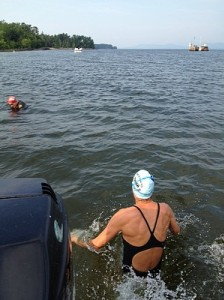How many swimmers are in the image?
Kindly answer the question with as much detail as you can.

The caption explicitly states that there are two swimmers in the image, one in the foreground preparing to jump into the water and another in the background already in action.